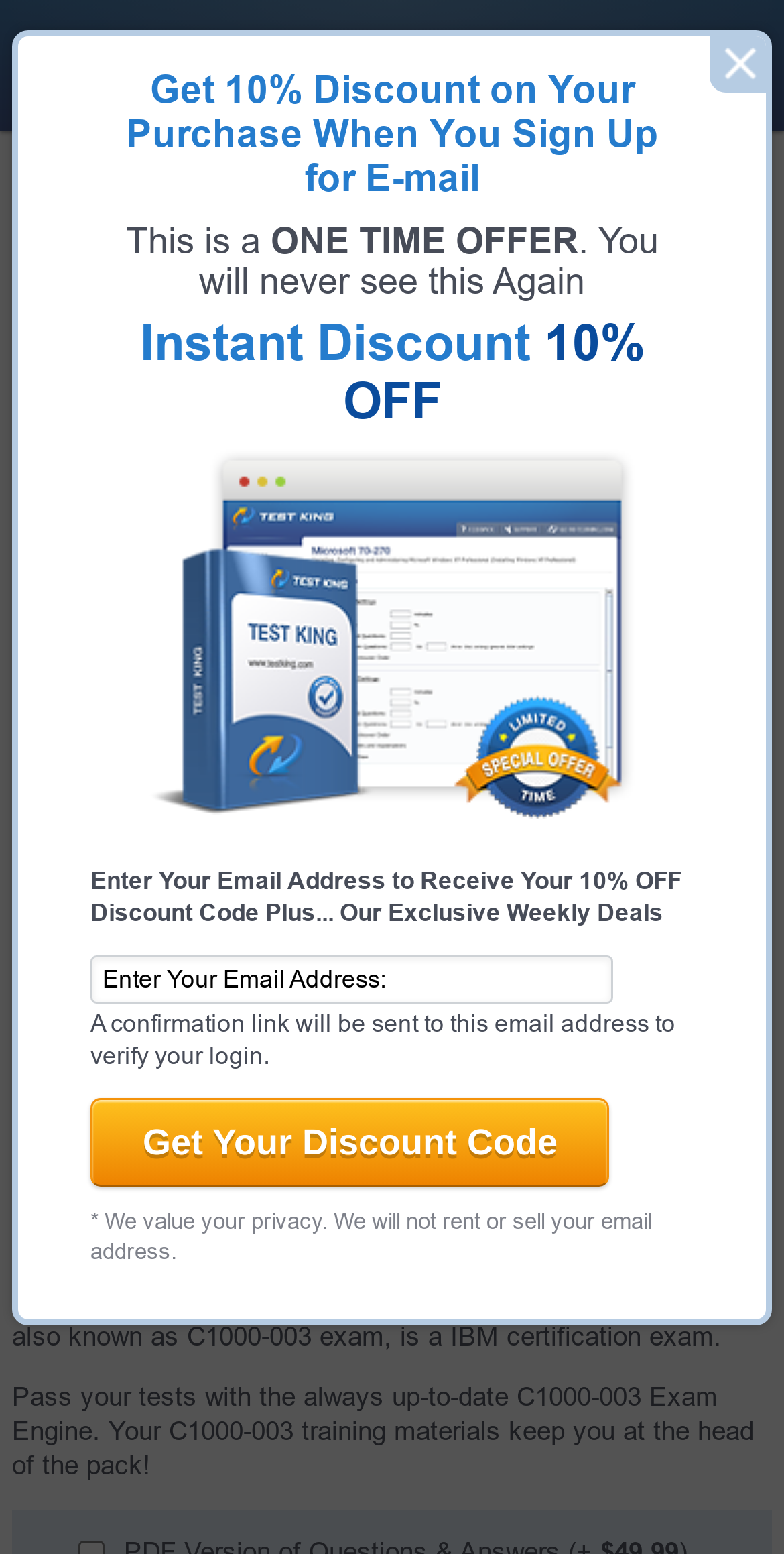Please provide a one-word or phrase answer to the question: 
What is the purpose of the testing engine?

To help pass the C1000-003 exam